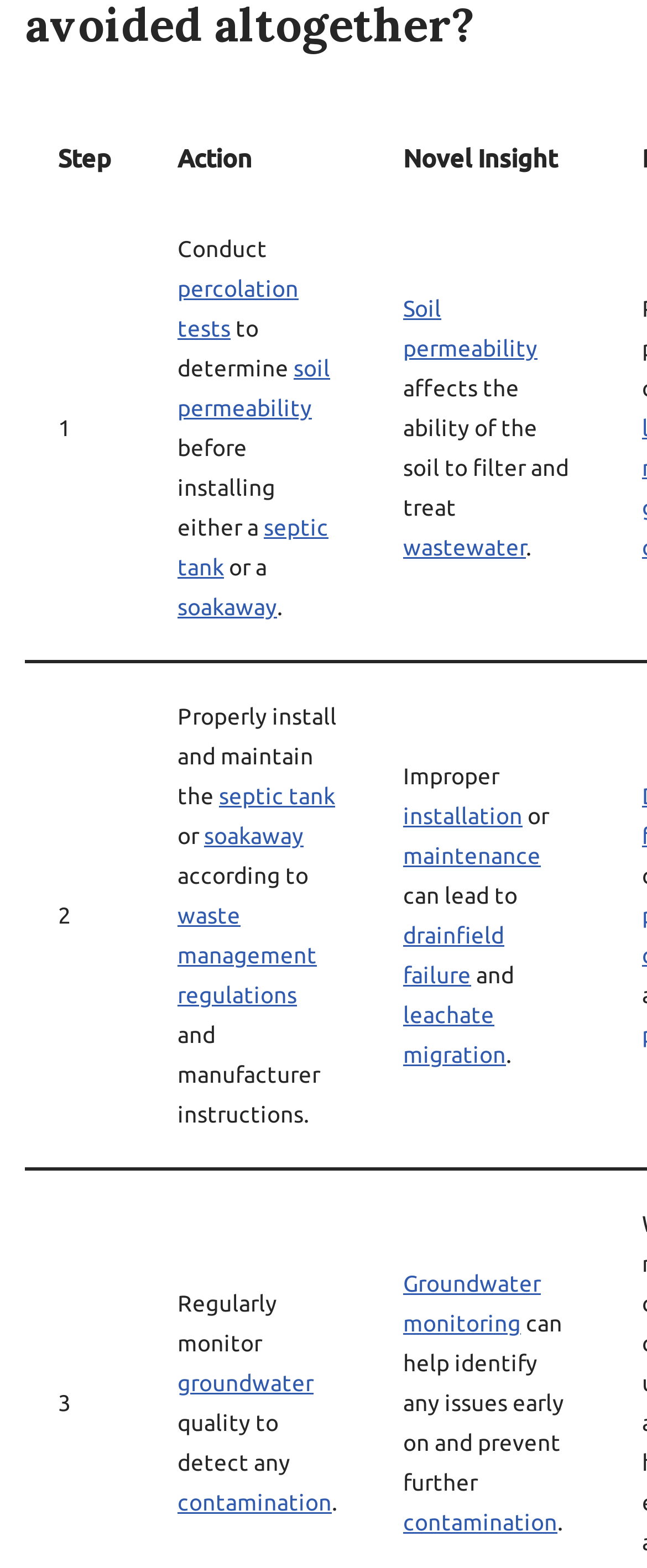Answer in one word or a short phrase: 
What are the three column headers?

Step, Action, Novel Insight